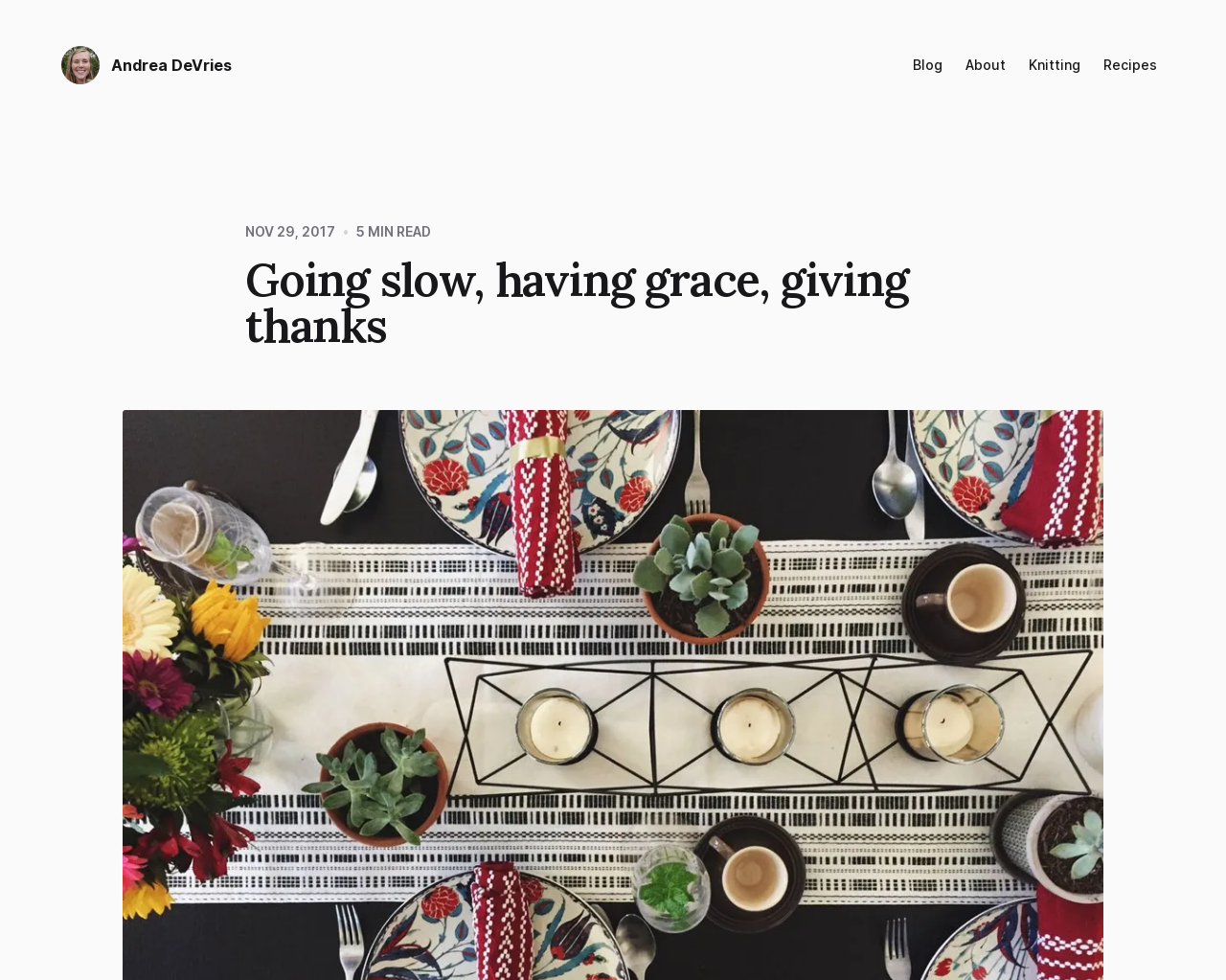What is the estimated reading time of the blog post?
Using the image as a reference, answer the question with a short word or phrase.

MIN READ